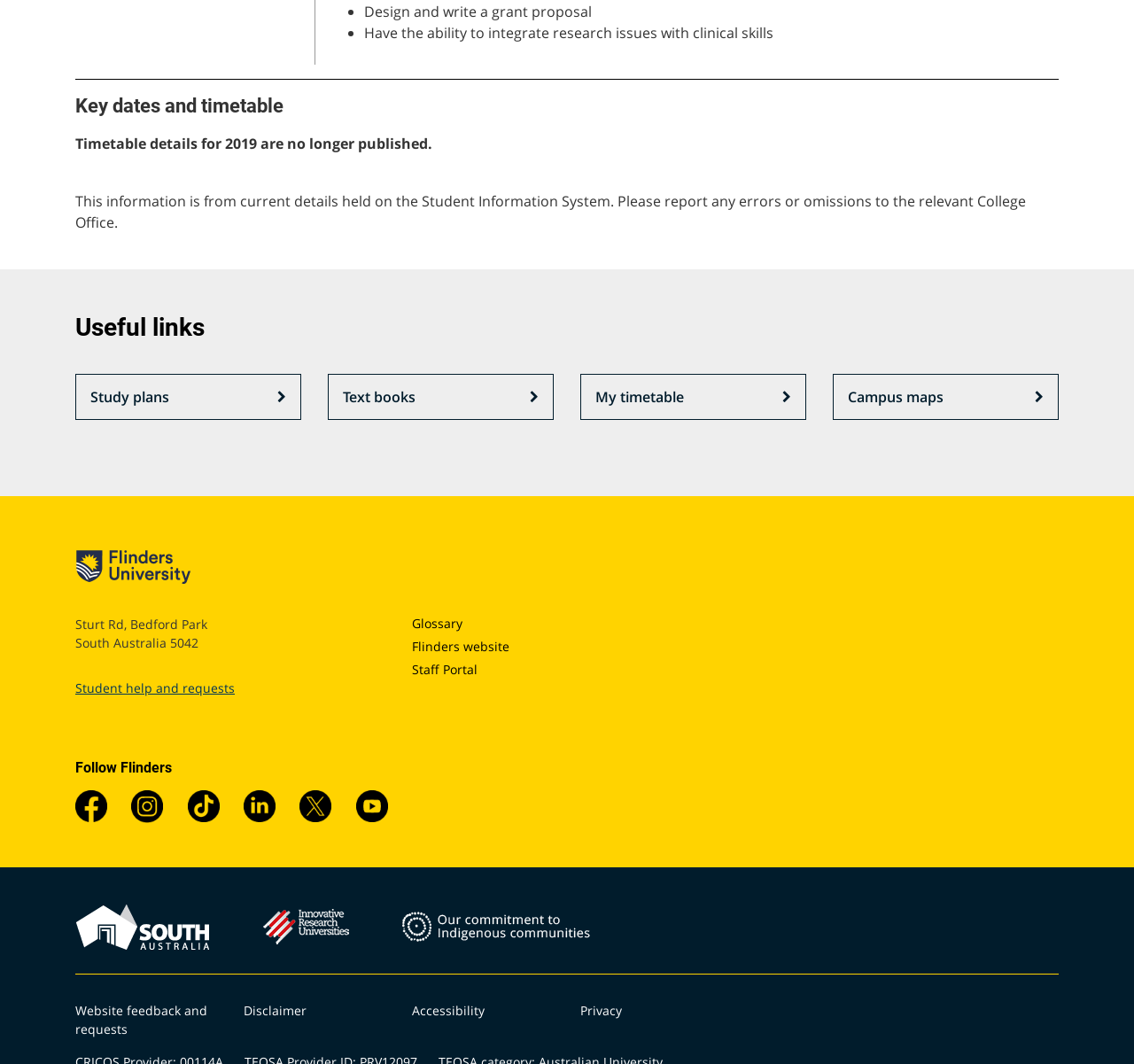Find and specify the bounding box coordinates that correspond to the clickable region for the instruction: "Get help and requests".

[0.066, 0.638, 0.207, 0.654]